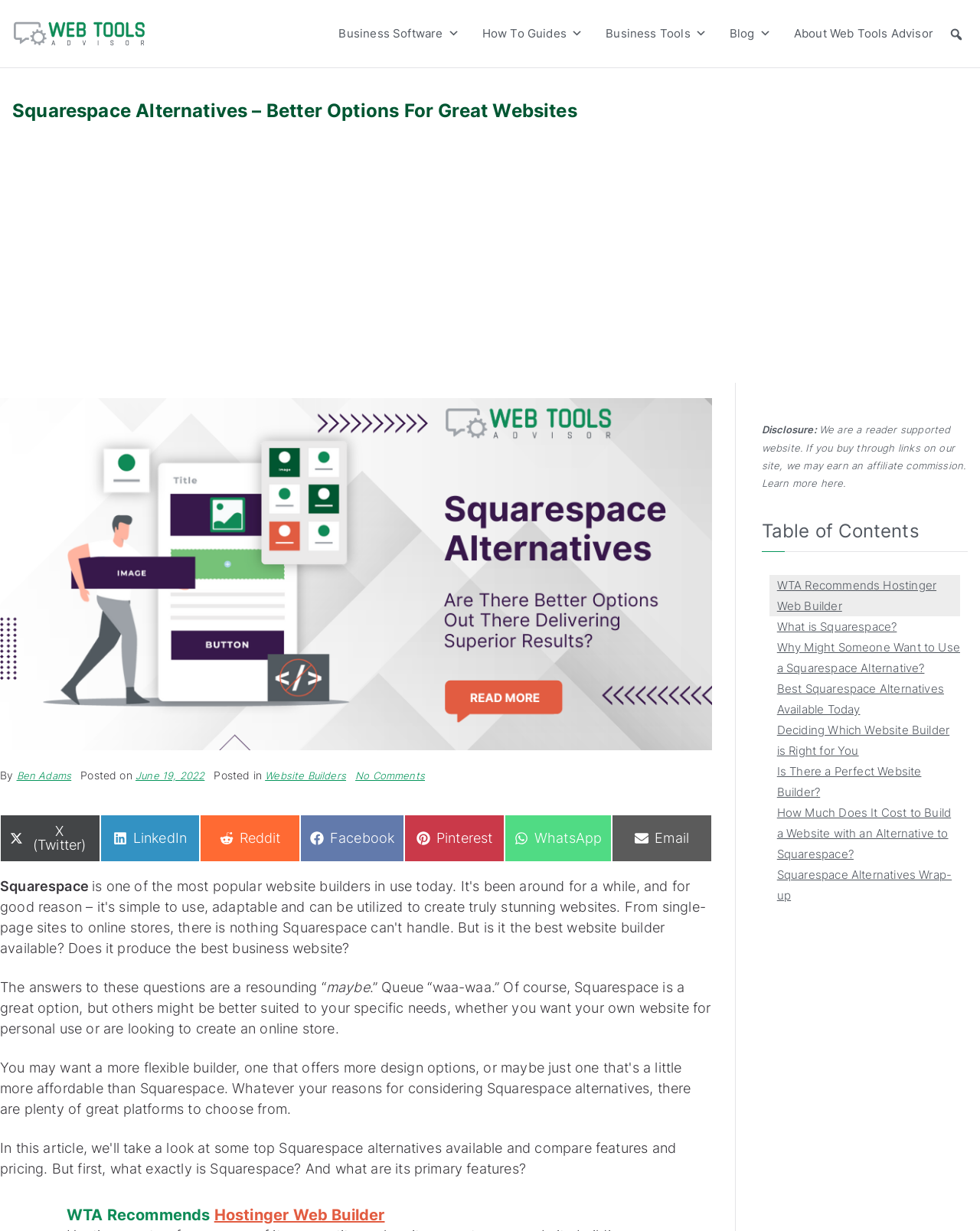What is the topic of the article?
Using the image as a reference, answer with just one word or a short phrase.

Squarespace Alternatives